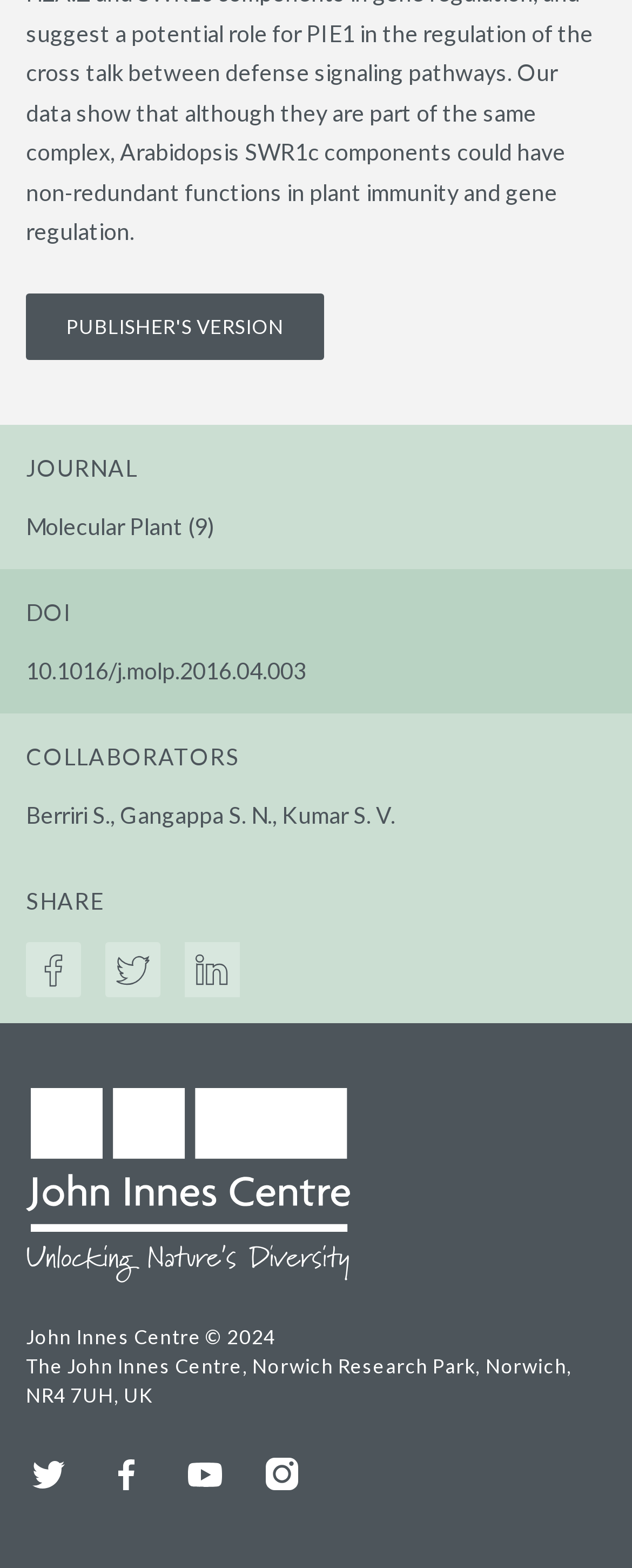Please reply to the following question using a single word or phrase: 
How many social media links are present?

4